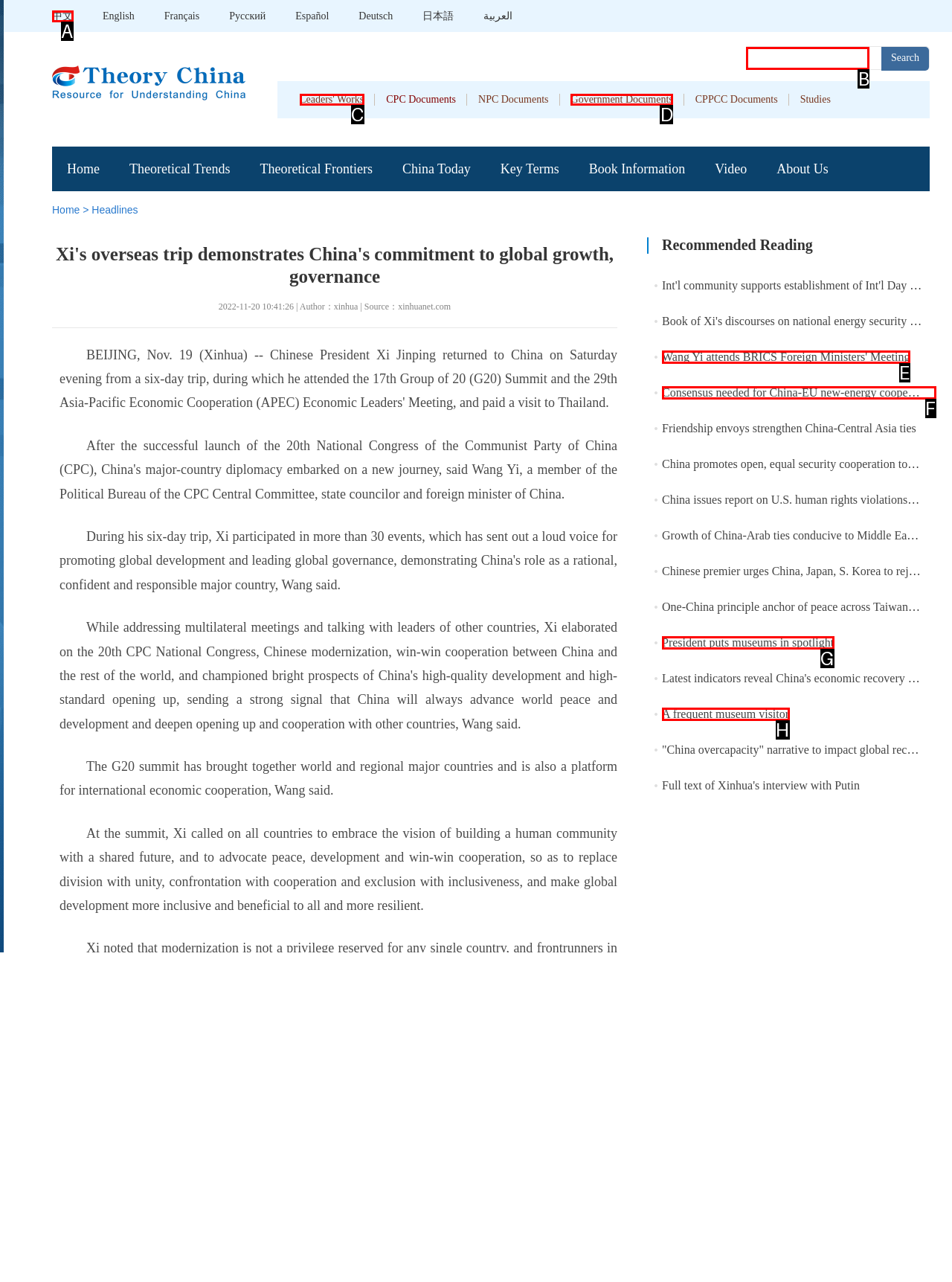Identify the HTML element to select in order to accomplish the following task: contact us
Reply with the letter of the chosen option from the given choices directly.

None